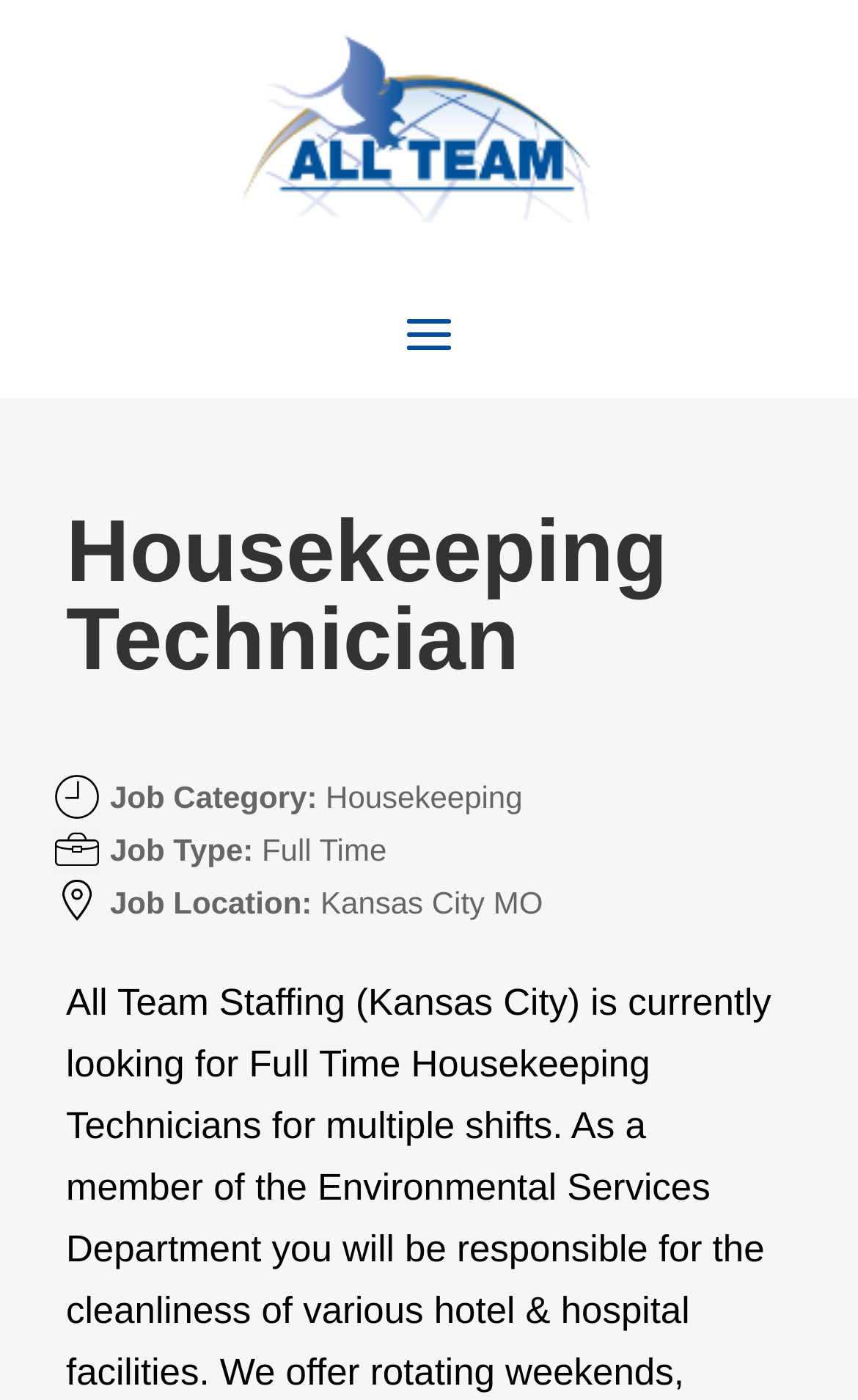What is the main subject of the webpage?
Give a single word or phrase as your answer by examining the image.

Housekeeping Technician job